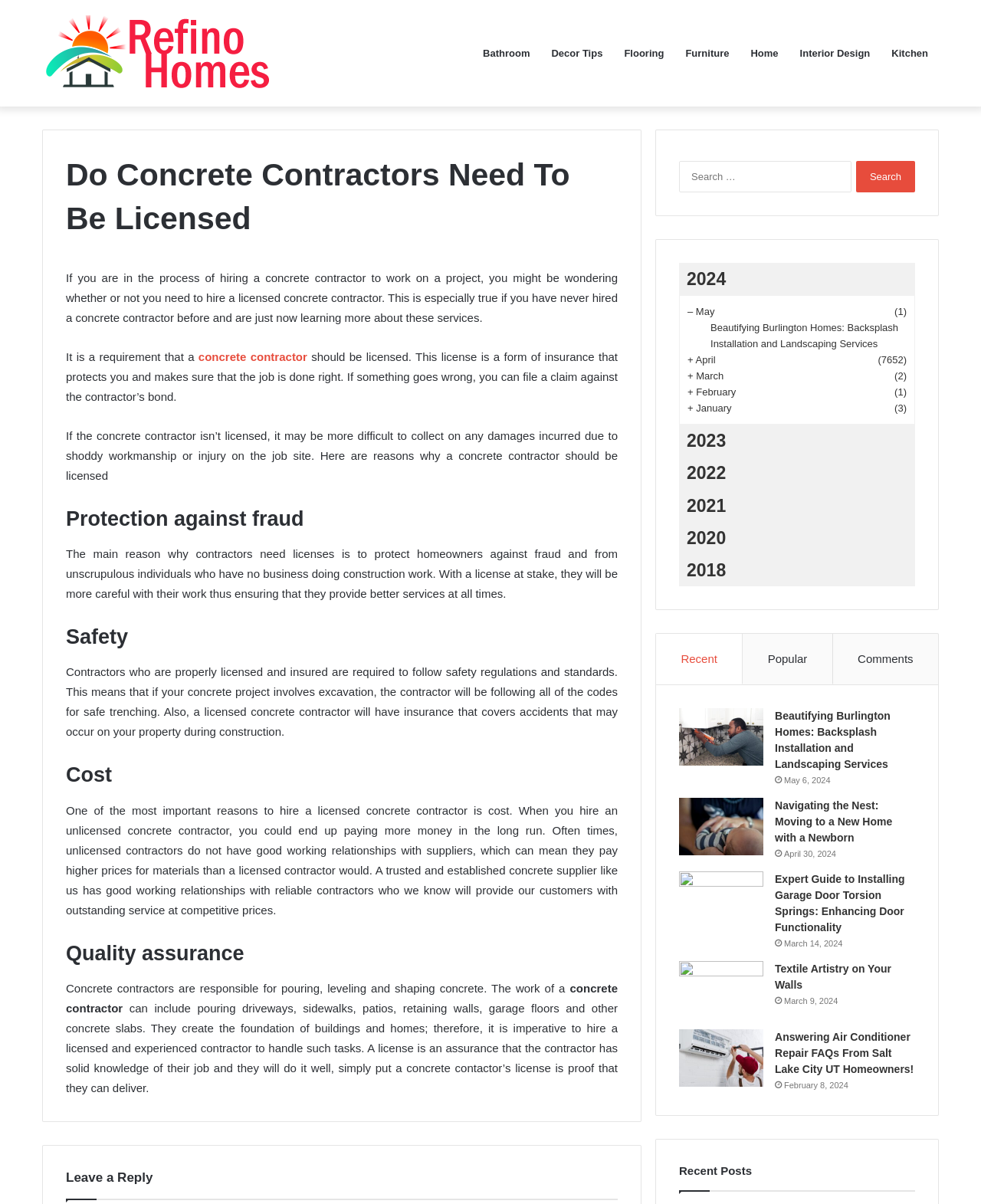Given the element description: "2020", predict the bounding box coordinates of the UI element it refers to, using four float numbers between 0 and 1, i.e., [left, top, right, bottom].

[0.692, 0.433, 0.933, 0.46]